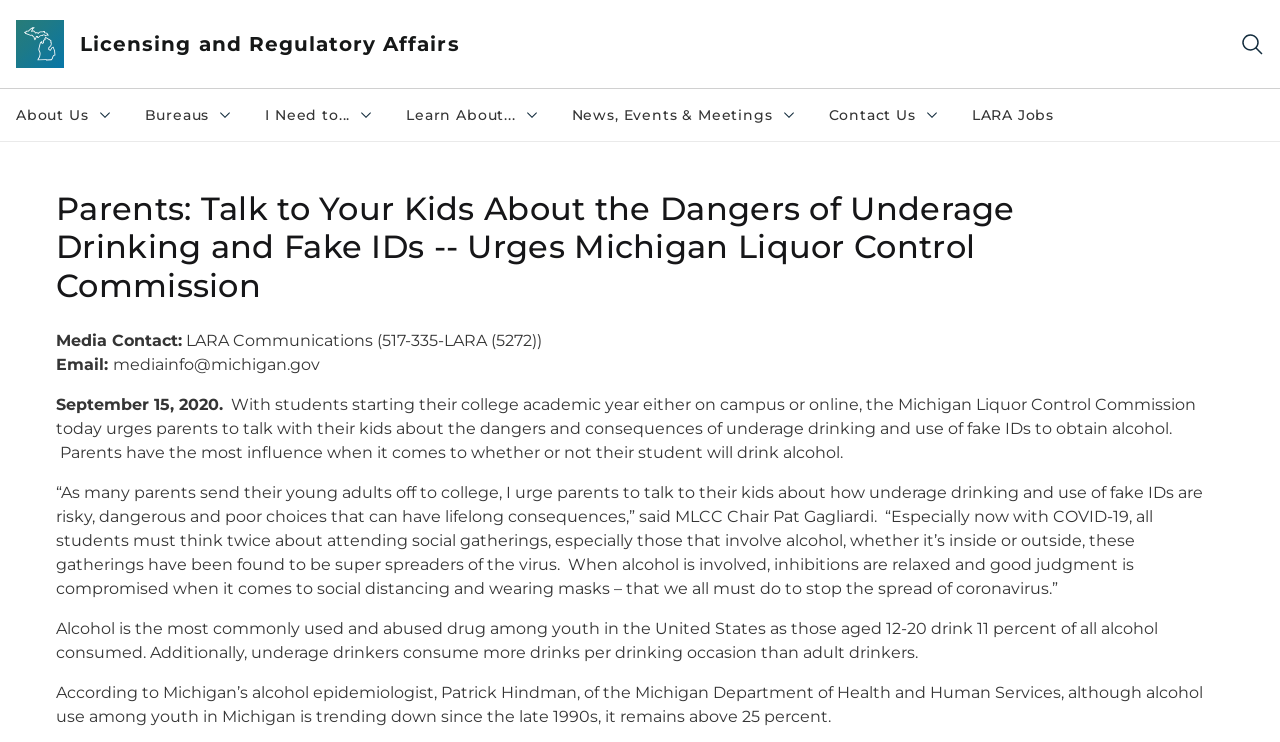Locate the bounding box of the user interface element based on this description: "Licensing and Regulatory Affairs".

[0.05, 0.04, 0.359, 0.078]